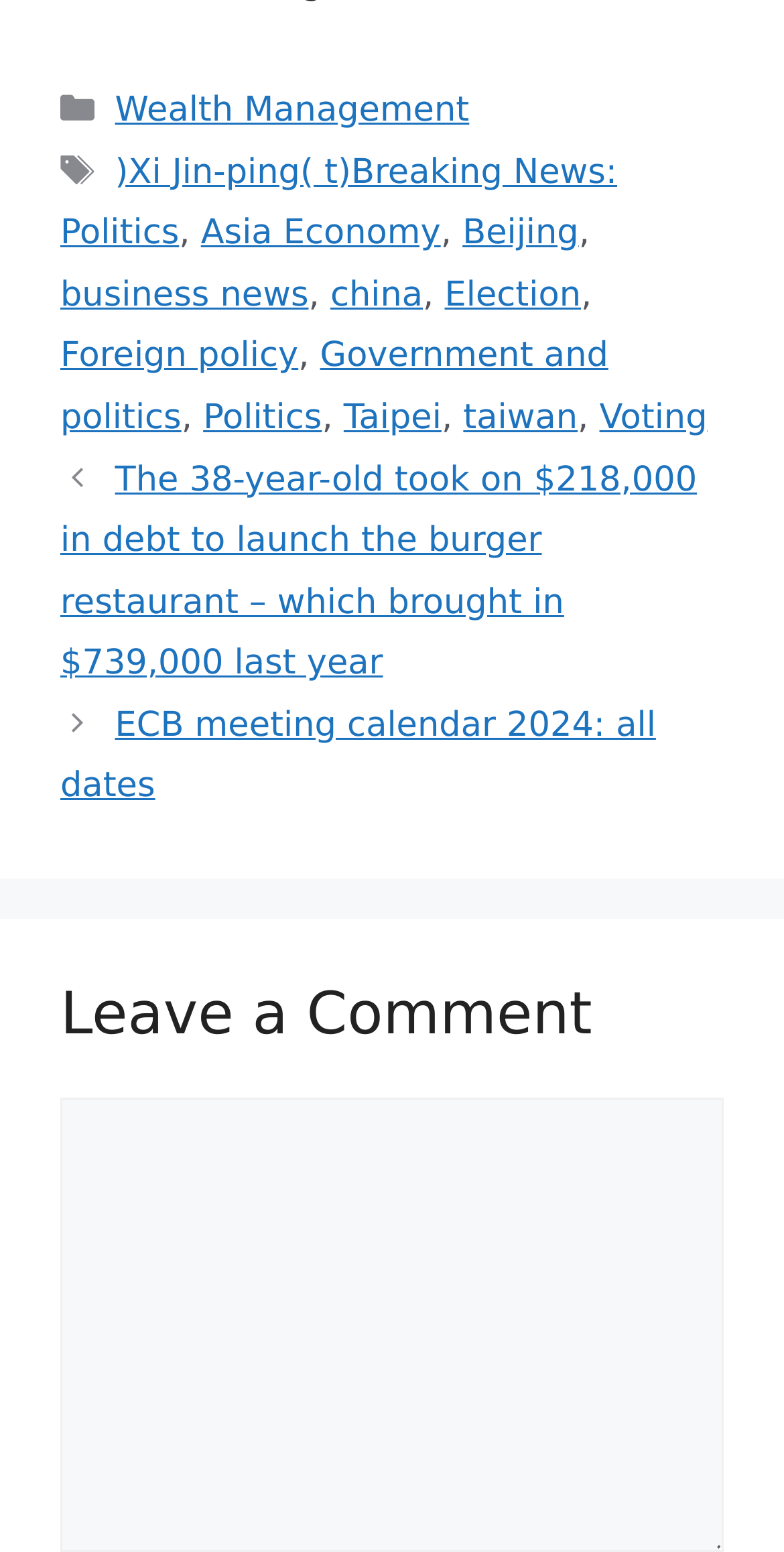Find the bounding box coordinates of the clickable element required to execute the following instruction: "Click on the 'ECB meeting calendar 2024: all dates' link". Provide the coordinates as four float numbers between 0 and 1, i.e., [left, top, right, bottom].

[0.077, 0.455, 0.837, 0.52]